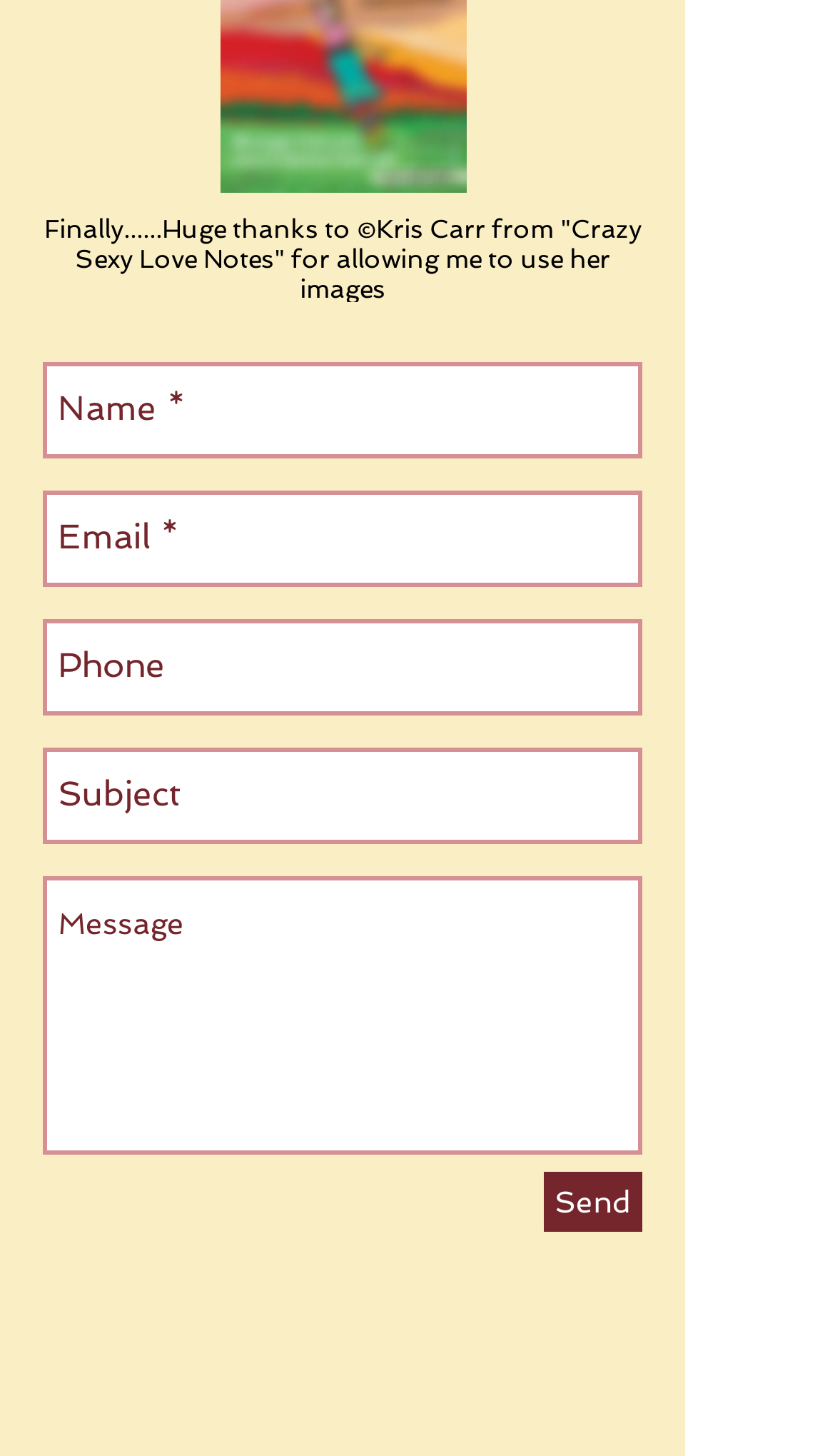Provide the bounding box coordinates in the format (top-left x, top-left y, bottom-right x, bottom-right y). All values are floating point numbers between 0 and 1. Determine the bounding box coordinate of the UI element described as: aria-label="Phone" name="phone" placeholder="Phone"

[0.051, 0.425, 0.769, 0.491]